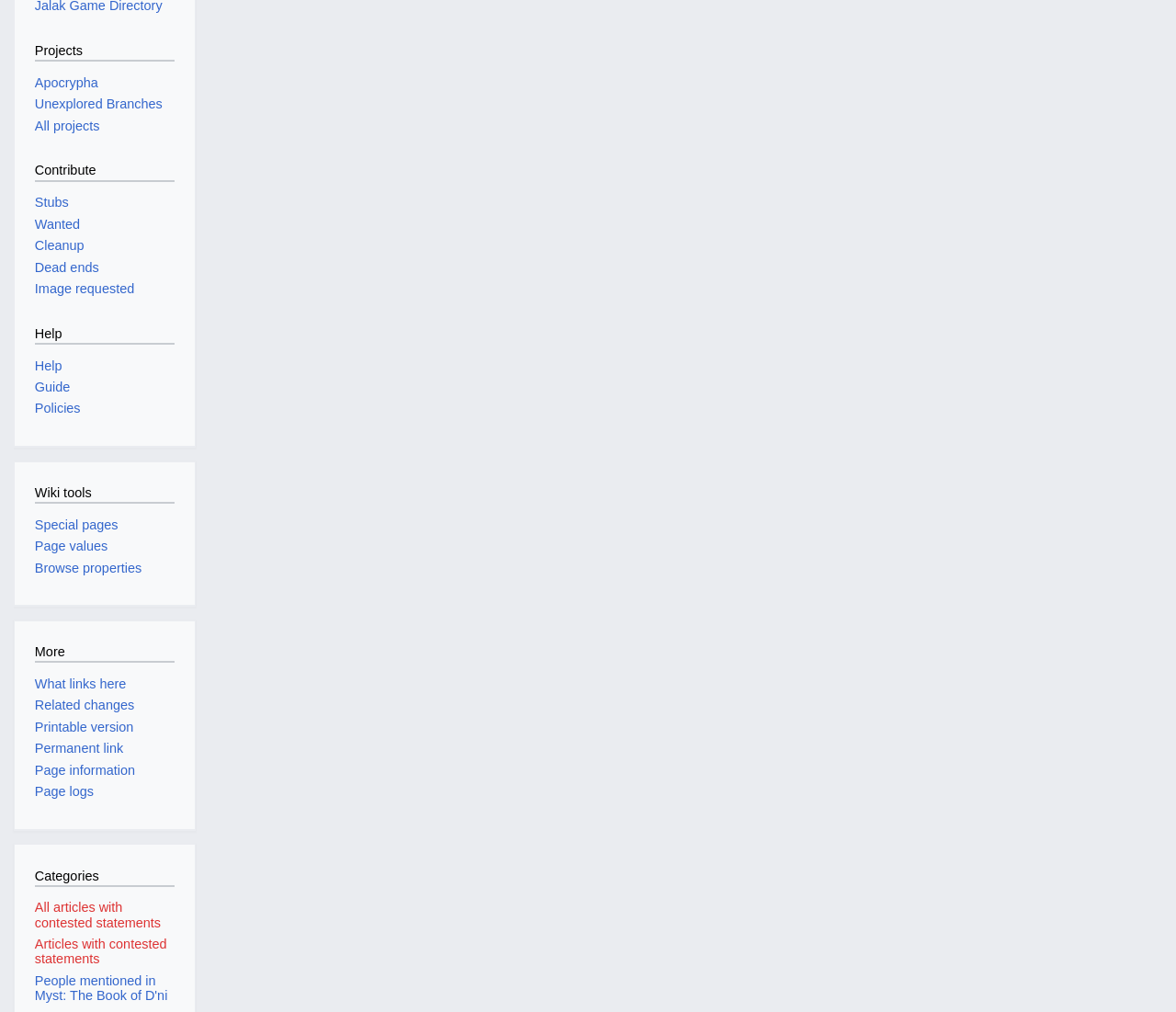Bounding box coordinates are specified in the format (top-left x, top-left y, bottom-right x, bottom-right y). All values are floating point numbers bounded between 0 and 1. Please provide the bounding box coordinate of the region this sentence describes: Articles with contested statements

[0.03, 0.926, 0.142, 0.955]